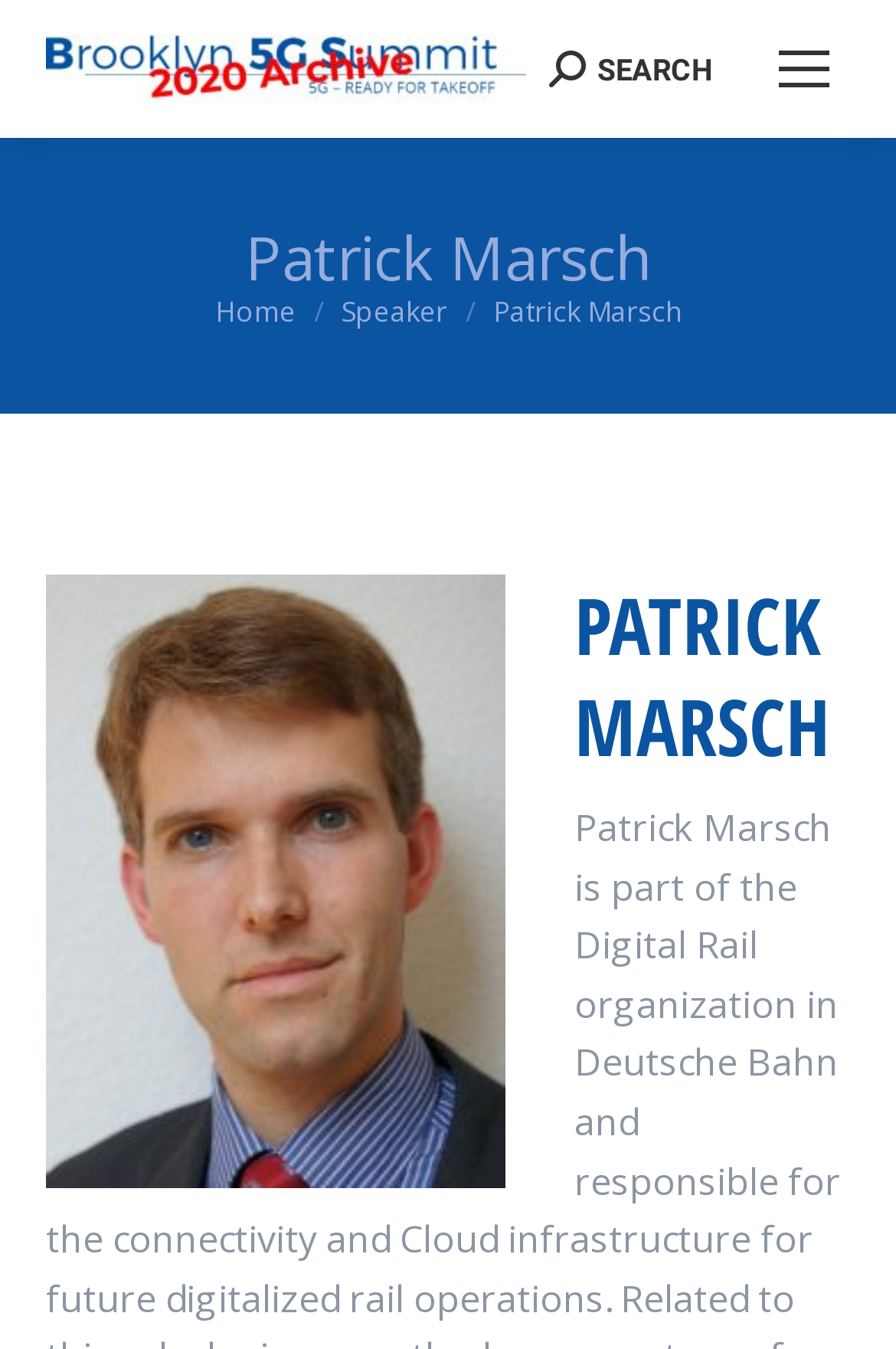Mark the bounding box of the element that matches the following description: "aria-label="Mobile menu icon"".

[0.846, 0.017, 0.949, 0.085]